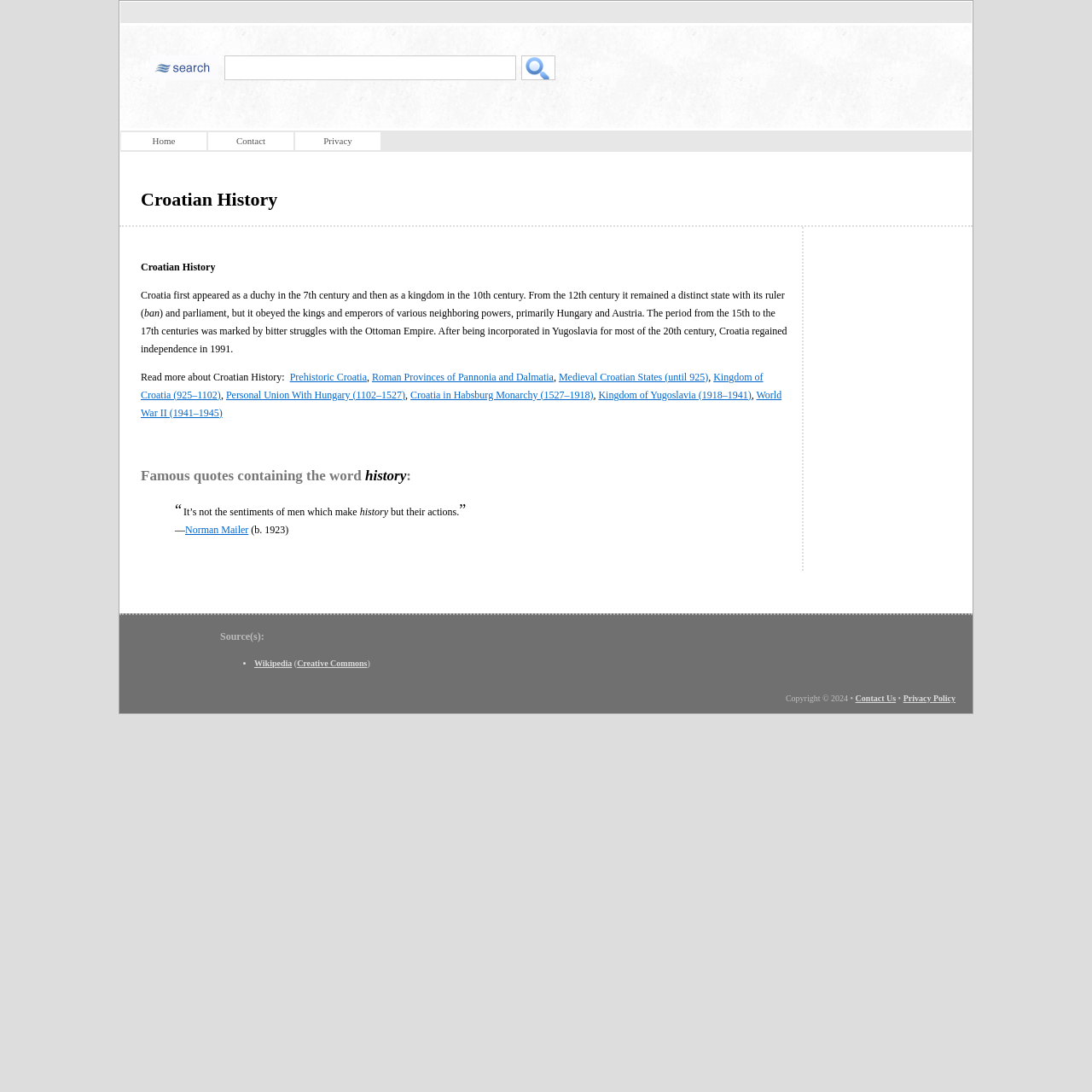Identify the bounding box coordinates for the element you need to click to achieve the following task: "Donate with PayPal". The coordinates must be four float values ranging from 0 to 1, formatted as [left, top, right, bottom].

None